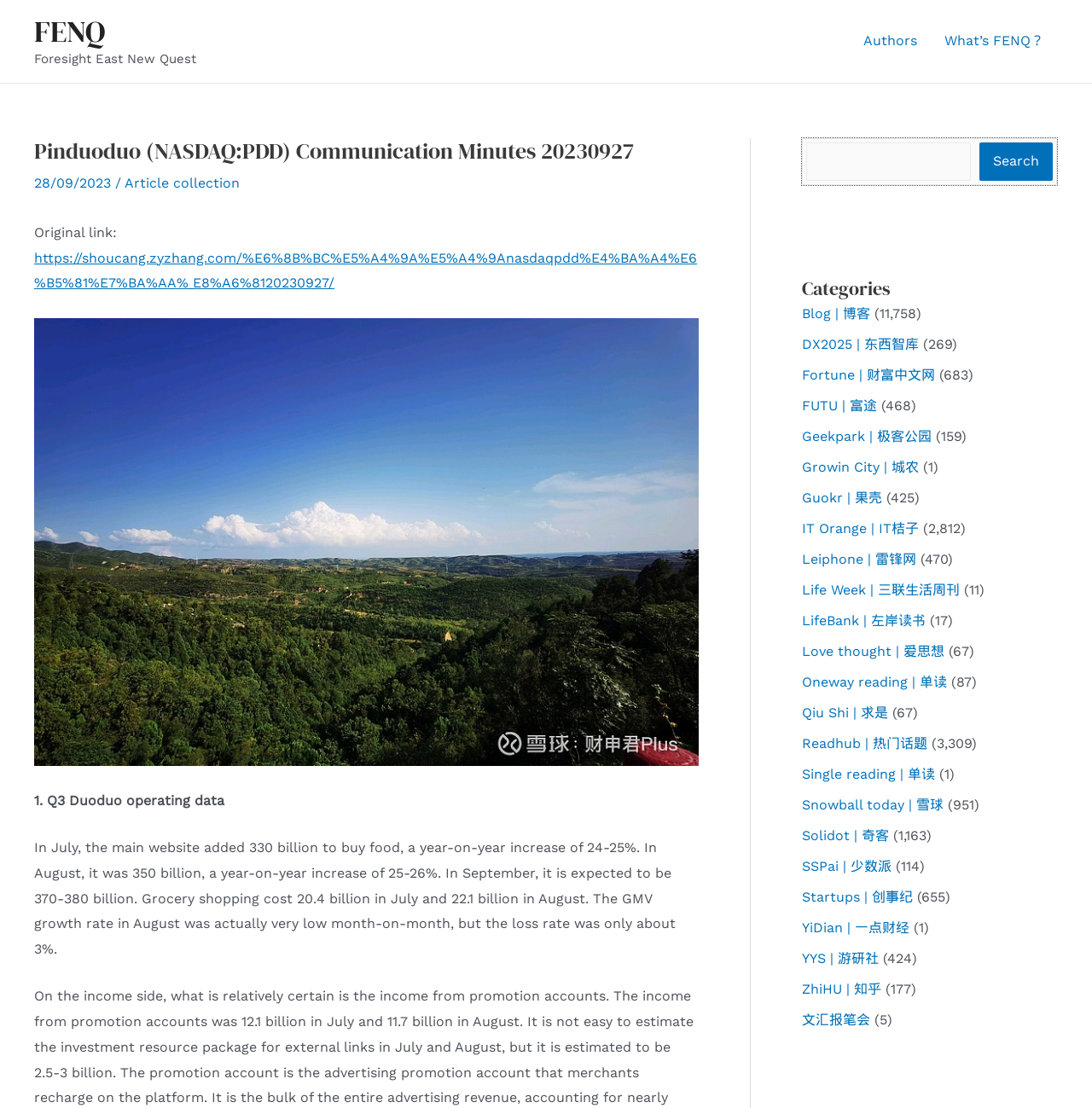Provide a one-word or short-phrase answer to the question:
How many categories are listed on the webpage?

24